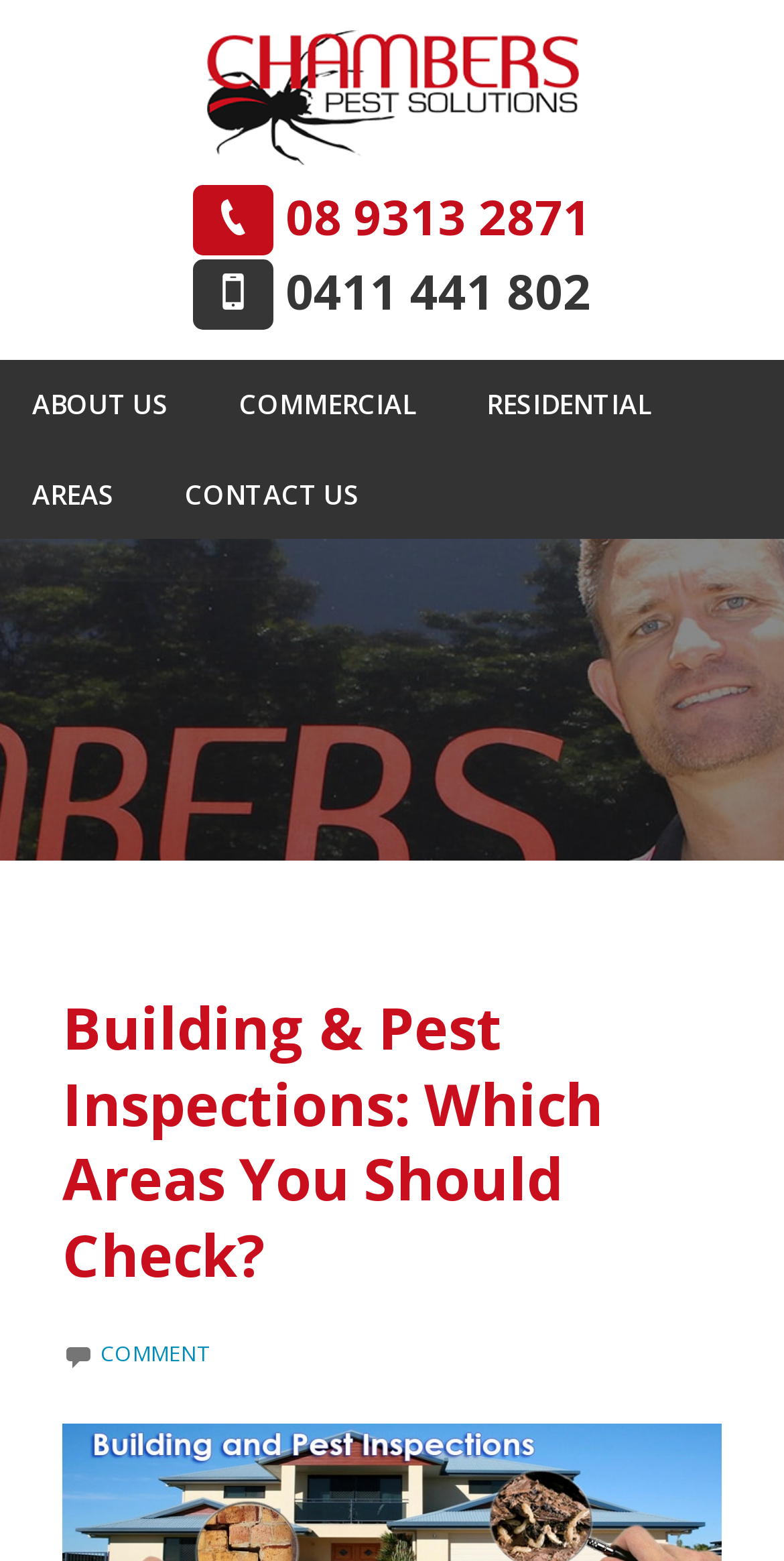Show the bounding box coordinates for the element that needs to be clicked to execute the following instruction: "call 08 9313 2871". Provide the coordinates in the form of four float numbers between 0 and 1, i.e., [left, top, right, bottom].

[0.246, 0.117, 0.754, 0.159]